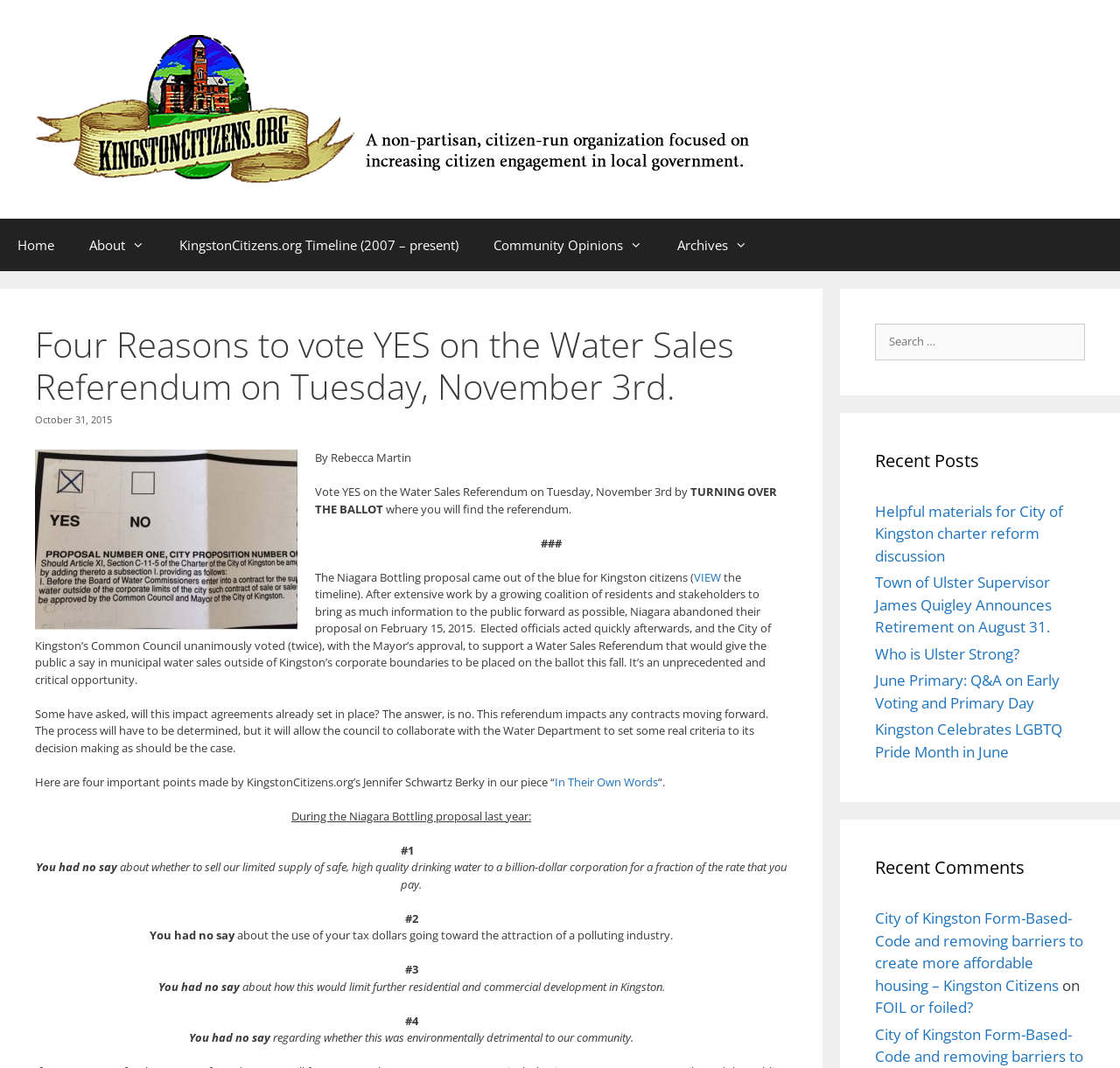Provide your answer to the question using just one word or phrase: What is the purpose of the Water Sales Referendum?

To give the public a say in municipal water sales